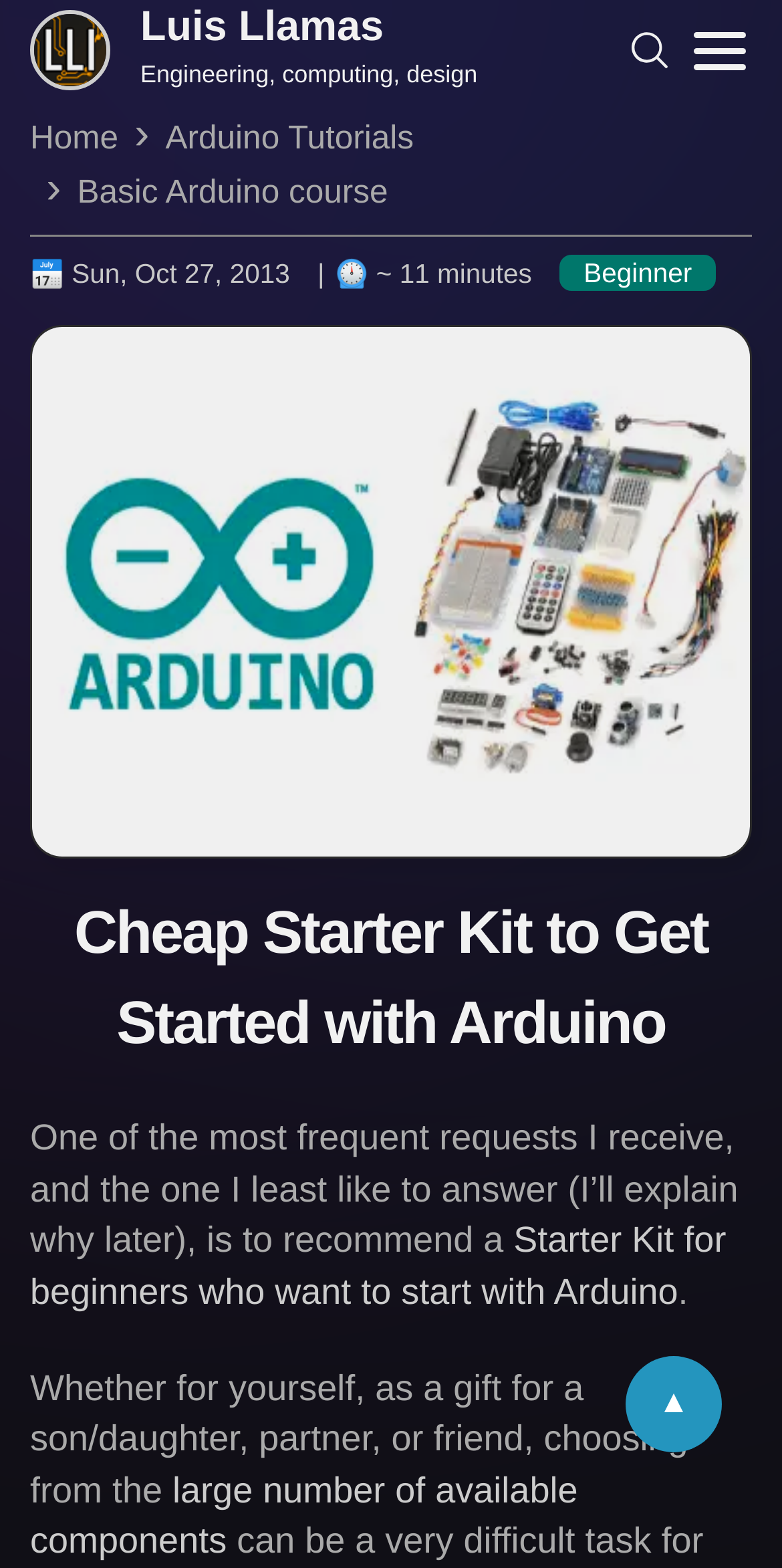Please respond to the question with a concise word or phrase:
How many navigation links are in the breadcrumbs?

3